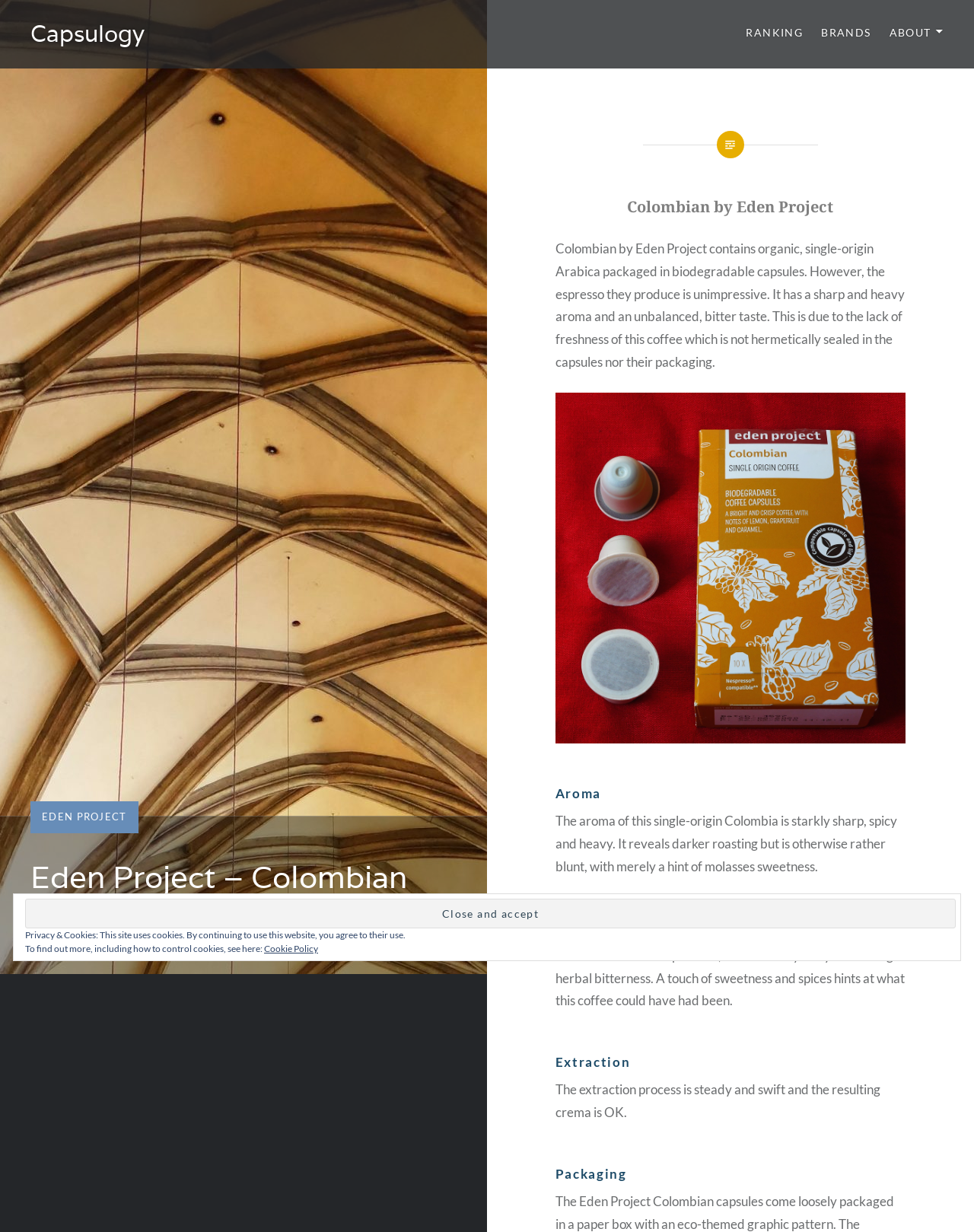Determine the bounding box coordinates of the section to be clicked to follow the instruction: "View WE'RE HIRING! page". The coordinates should be given as four float numbers between 0 and 1, formatted as [left, top, right, bottom].

None